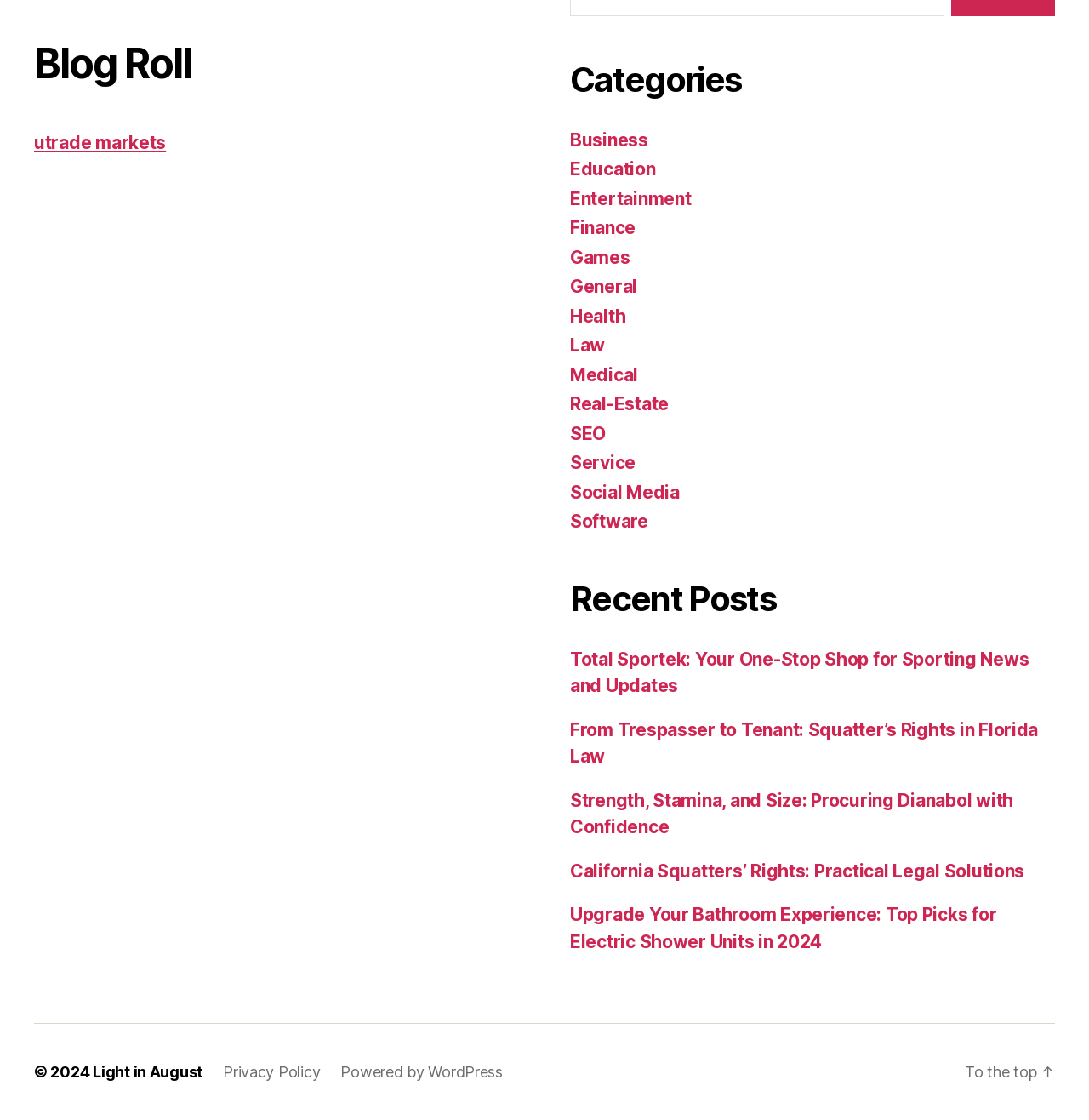Give the bounding box coordinates for the element described as: "Privacy Policy".

[0.205, 0.949, 0.294, 0.965]